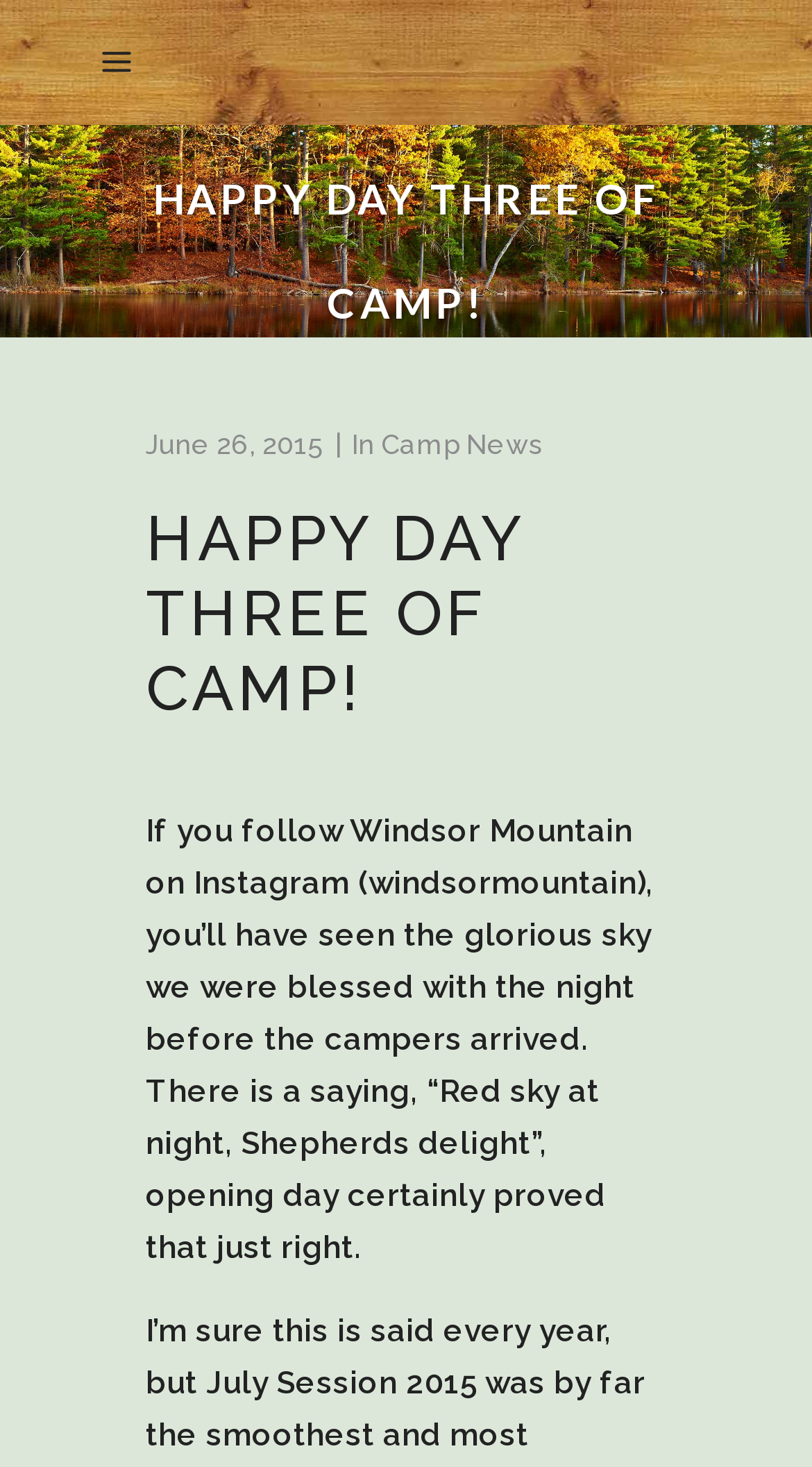Determine the main heading text of the webpage.

HAPPY DAY THREE OF CAMP!